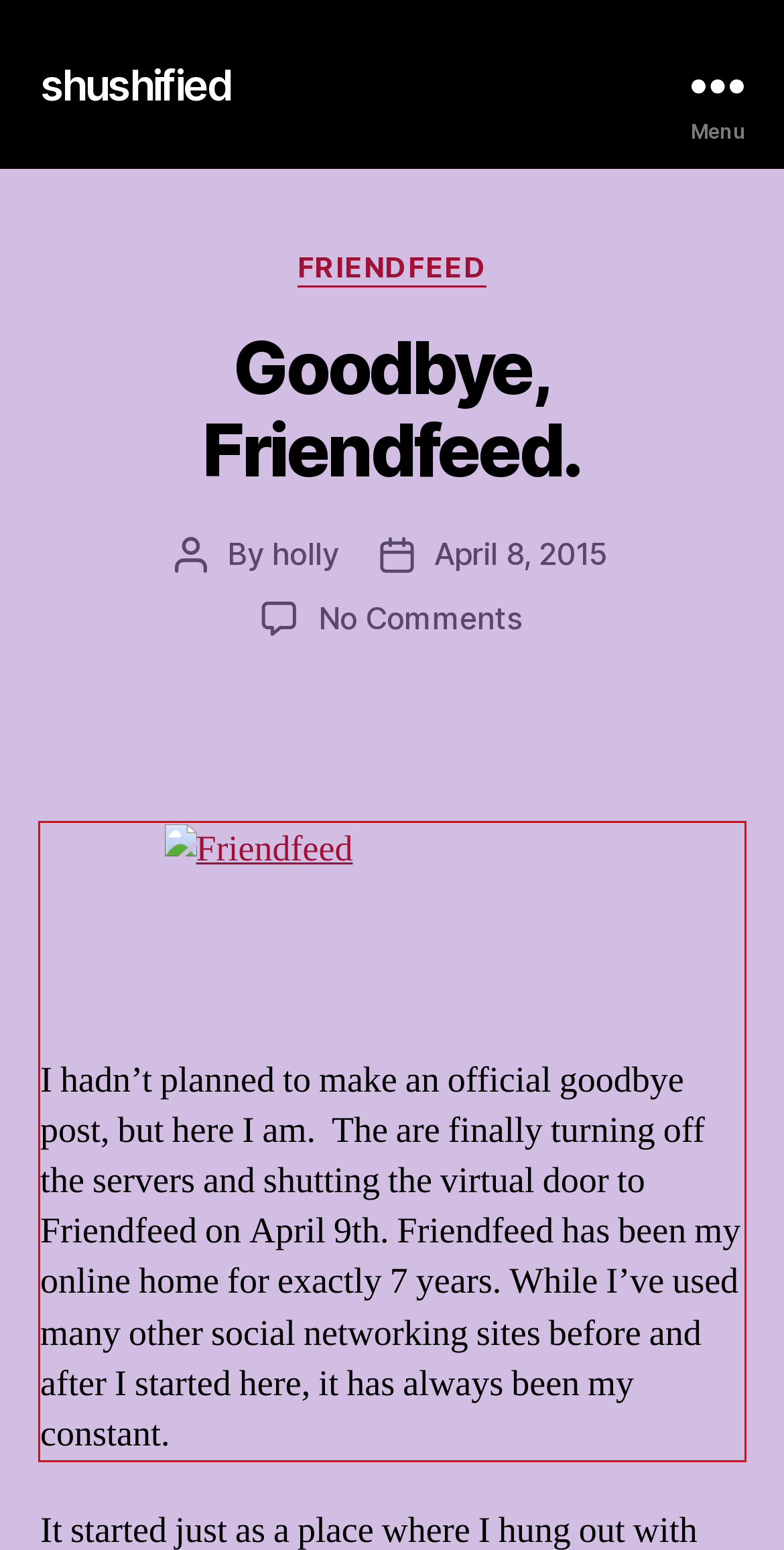Using the provided webpage screenshot, recognize the text content in the area marked by the red bounding box.

I hadn’t planned to make an official goodbye post, but here I am. The are finally turning off the servers and shutting the virtual door to Friendfeed on April 9th. Friendfeed has been my online home for exactly 7 years. While I’ve used many other social networking sites before and after I started here, it has always been my constant.